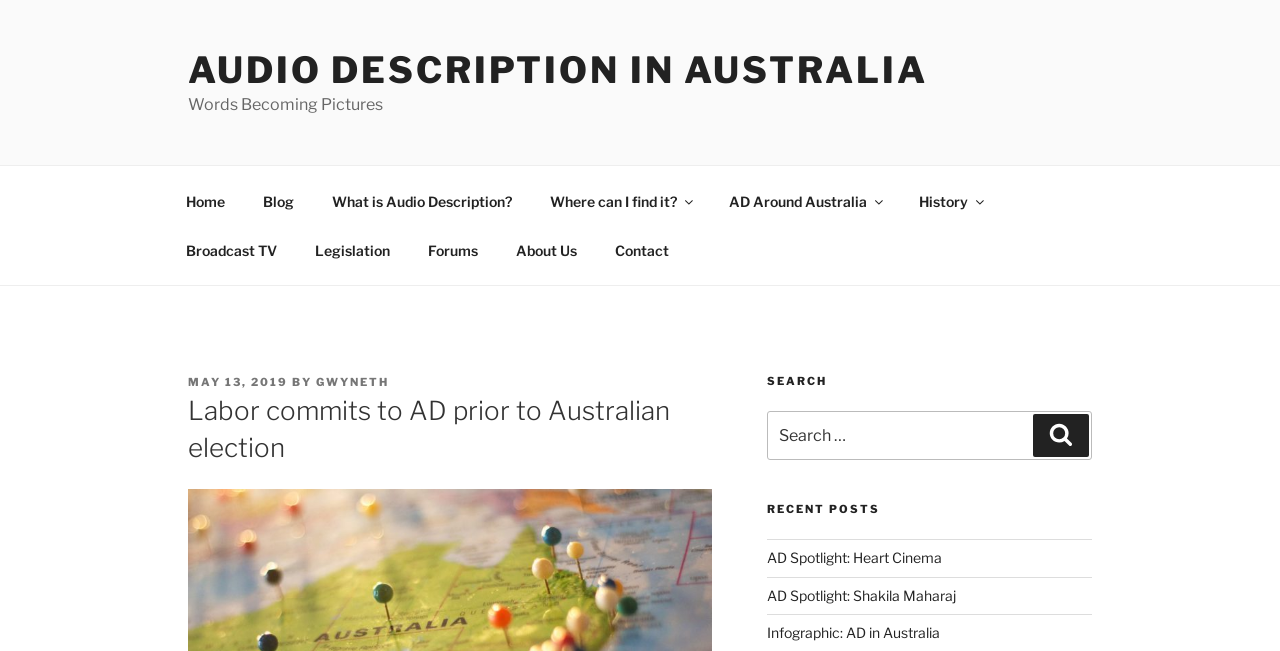What is the purpose of the search bar?
Please use the image to provide an in-depth answer to the question.

I inferred the purpose of the search bar by looking at the static text element 'Search for:' and the searchbox element, which suggests that users can input keywords to search for specific content on the website.